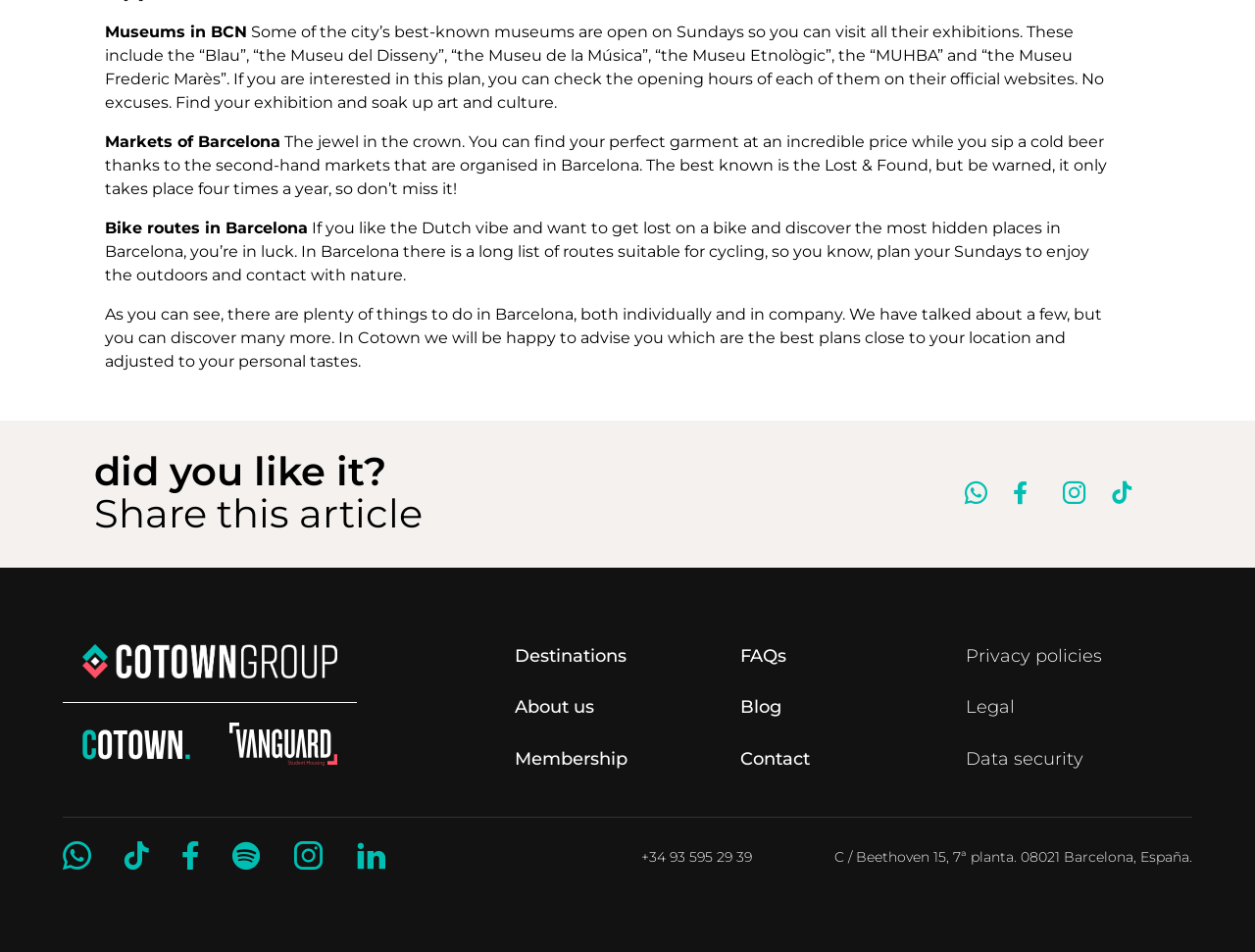What can you do on a bike in Barcelona?
Your answer should be a single word or phrase derived from the screenshot.

Get lost and discover hidden places